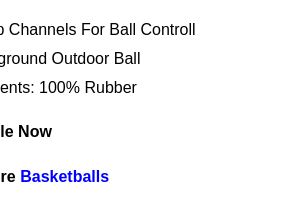What type of play is the basketball designed for? Refer to the image and provide a one-word or short phrase answer.

Playground play